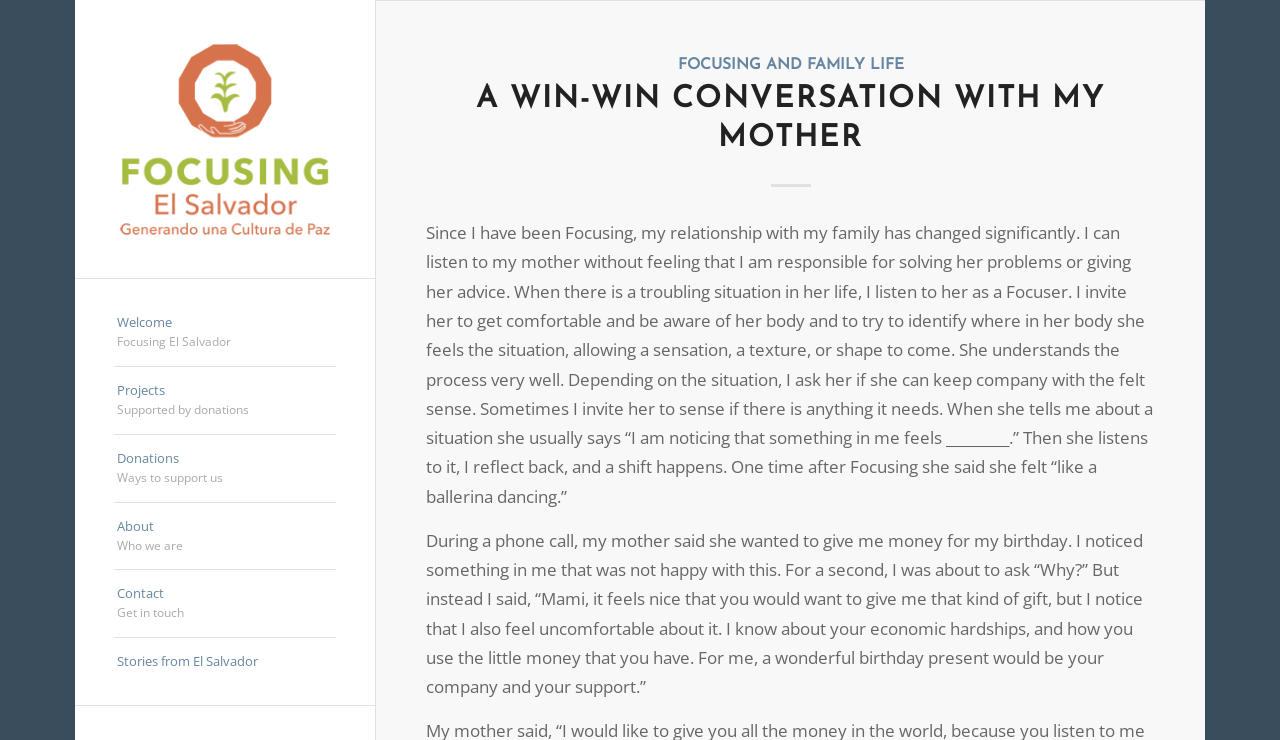Please determine the bounding box coordinates for the element that should be clicked to follow these instructions: "Click the FES logo".

[0.09, 0.054, 0.262, 0.322]